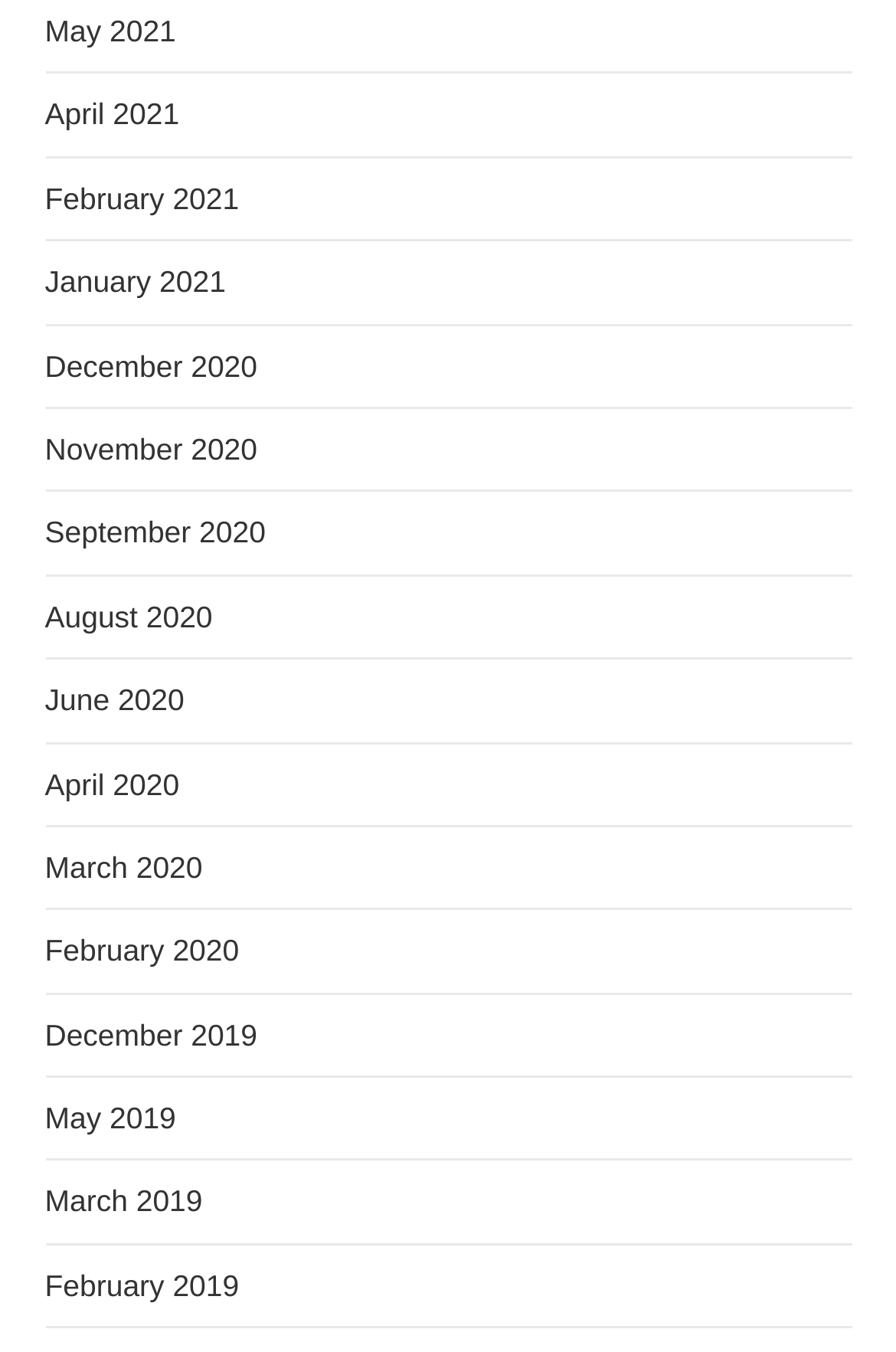Provide the bounding box coordinates for the UI element that is described by this text: "February 2020". The coordinates should be in the form of four float numbers between 0 and 1: [left, top, right, bottom].

[0.05, 0.691, 0.267, 0.716]